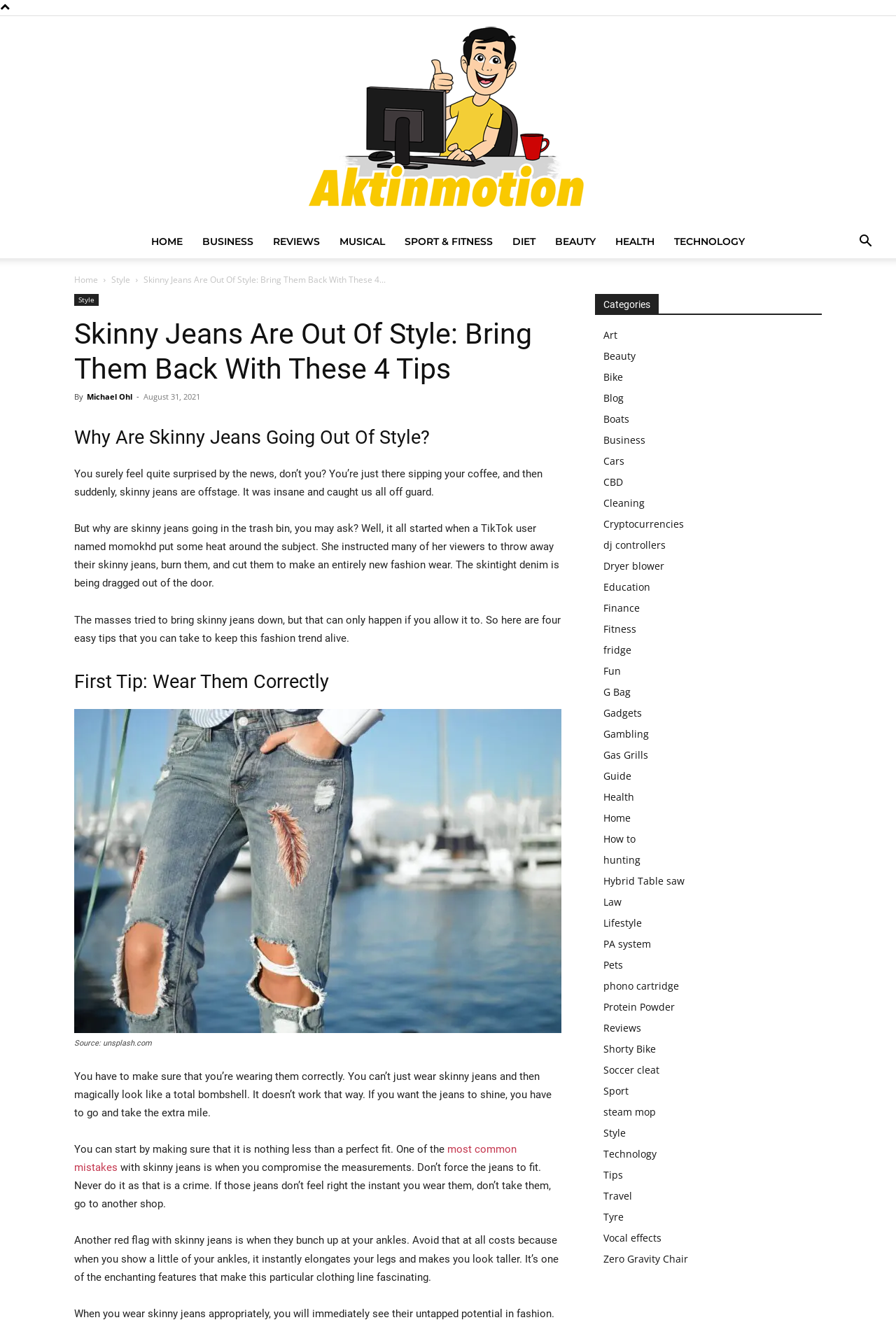Determine the bounding box for the UI element described here: "Dryer blower".

[0.673, 0.421, 0.741, 0.431]